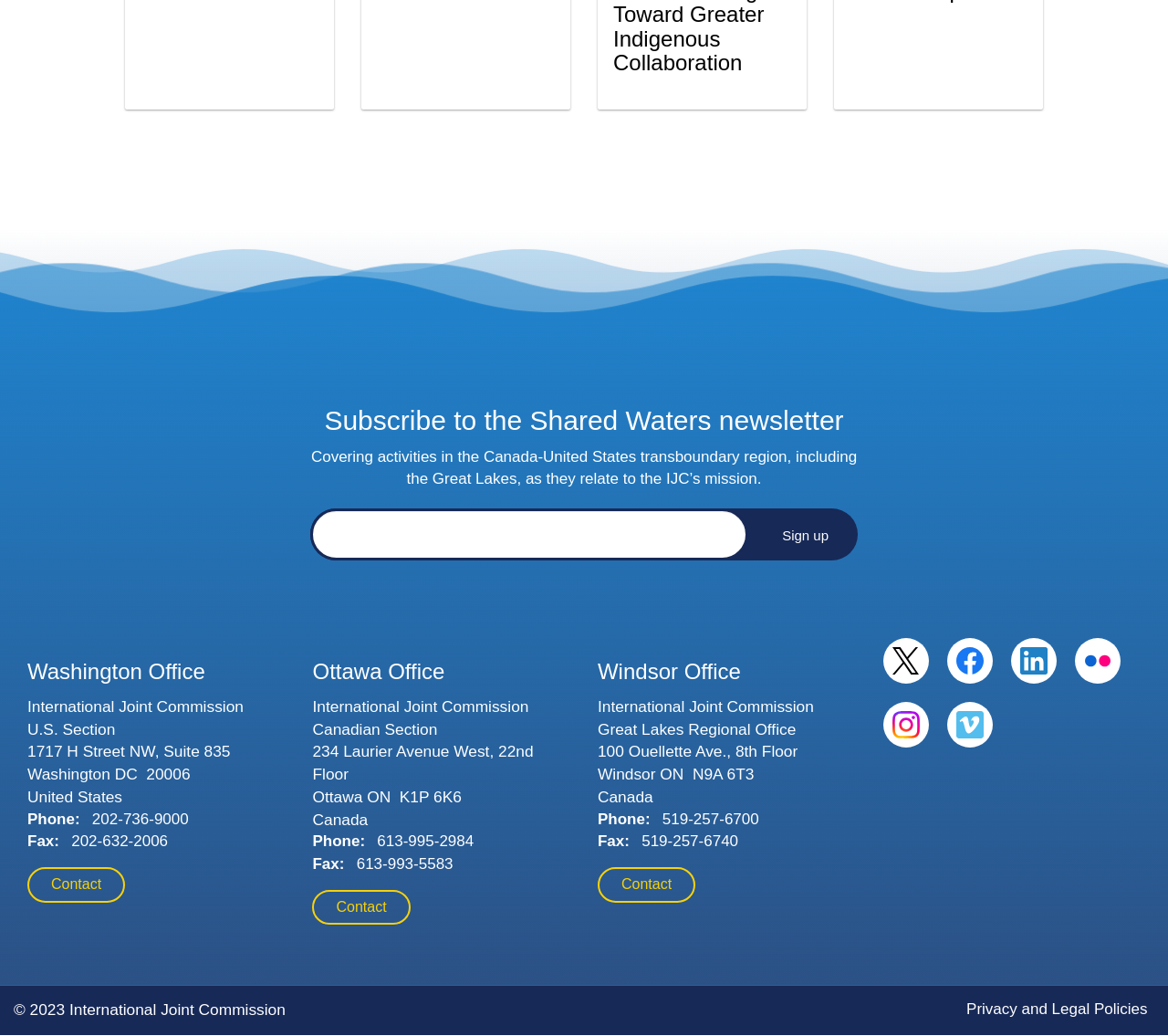From the element description: "Vimeo", extract the bounding box coordinates of the UI element. The coordinates should be expressed as four float numbers between 0 and 1, in the order [left, top, right, bottom].

[0.818, 0.687, 0.842, 0.713]